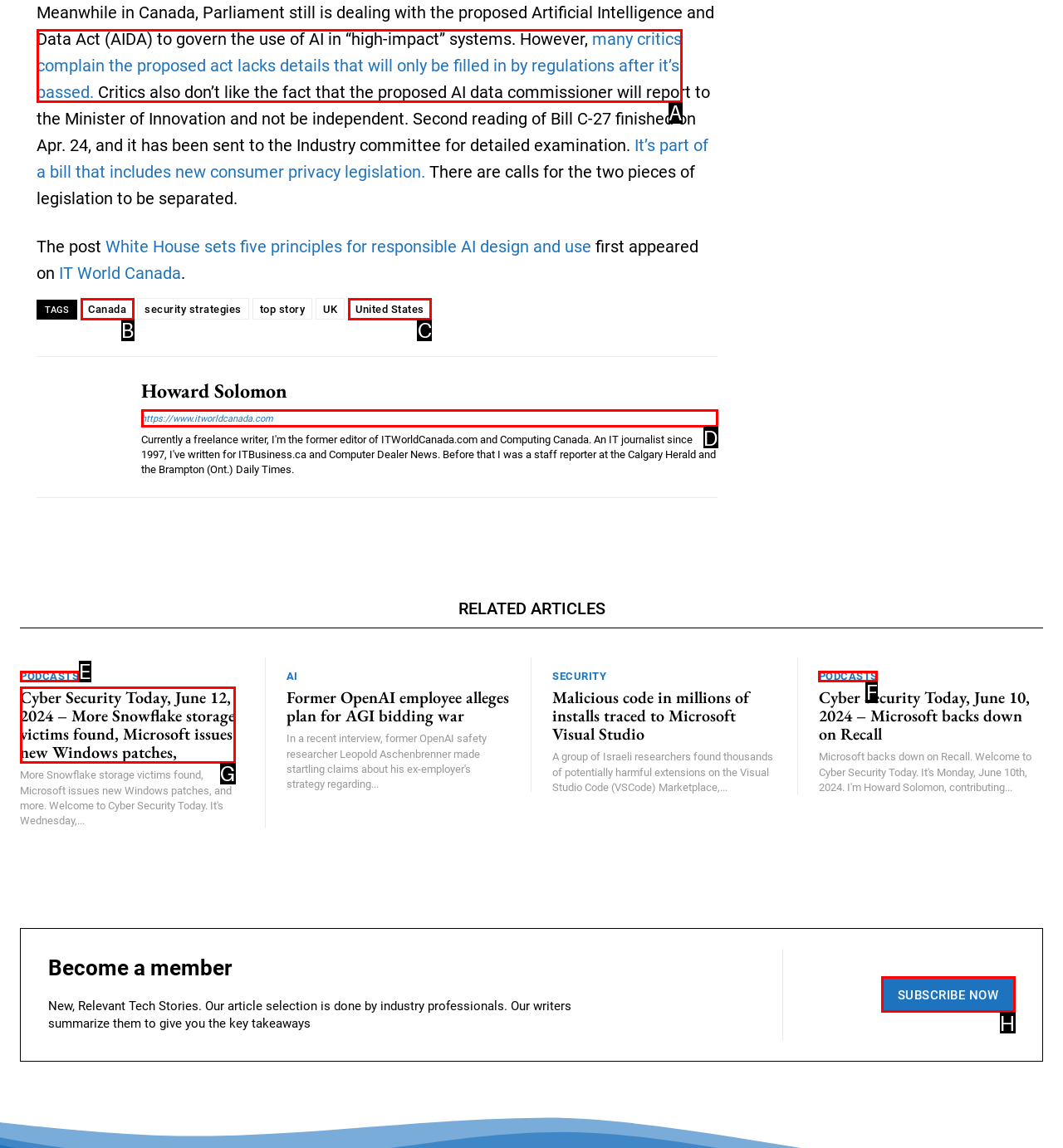Select the HTML element to finish the task: Subscribe to receive new and relevant tech stories Reply with the letter of the correct option.

H